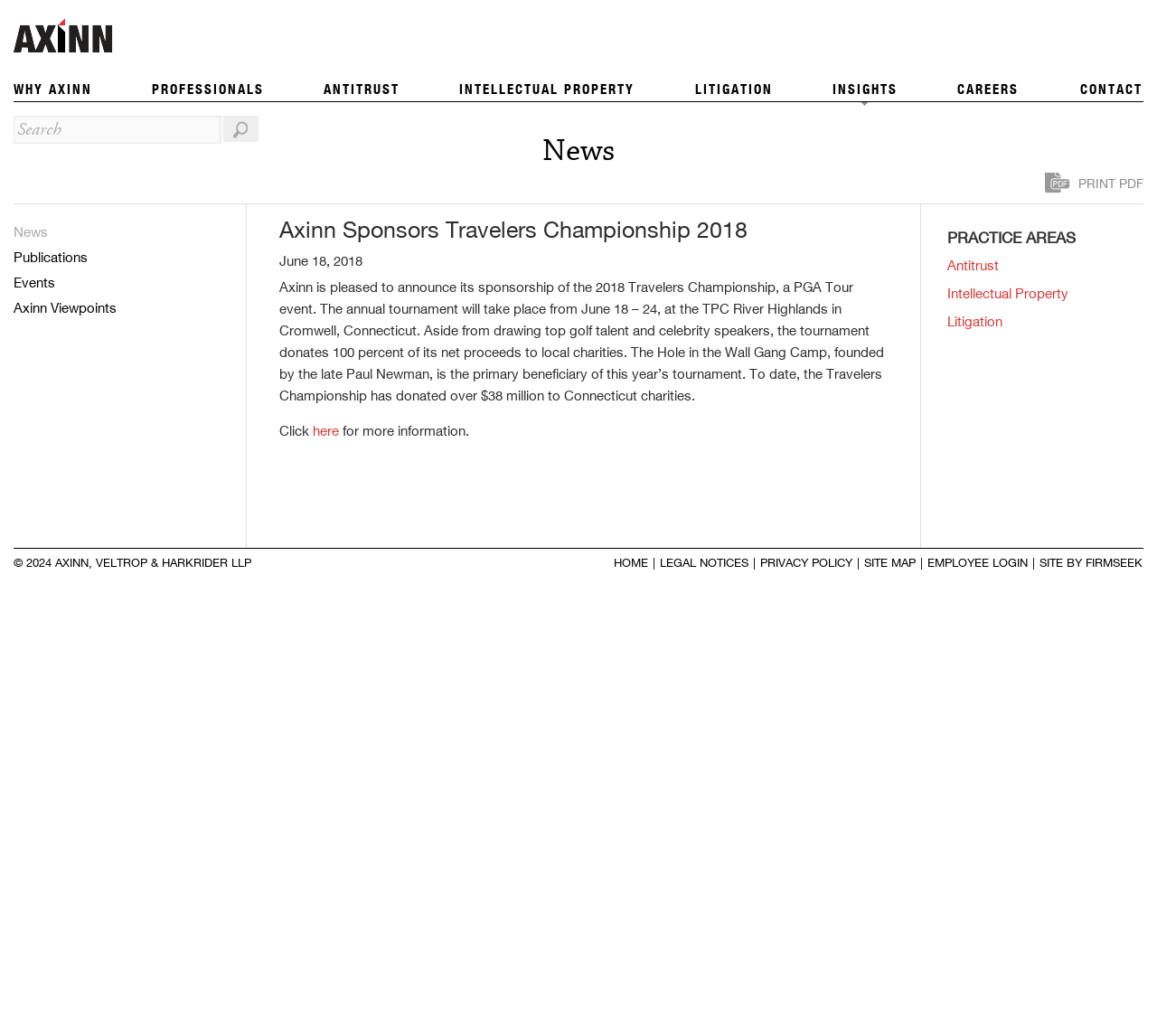Could you please study the image and provide a detailed answer to the question:
What is the date of the Travelers Championship?

I found the answer by looking at the paragraph of text that describes the Travelers Championship. It states that 'The annual tournament will take place from June 18 – 24, at the TPC River Highlands in Cromwell, Connecticut.' This indicates that the date of the event is June 18-24, 2018.